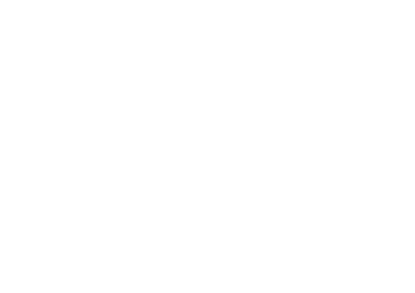Generate an elaborate description of what you see in the image.

The image features the iconic Winchester Model 70 .223 rifle, a renowned firearm celebrated for its precision and reliability. It represents a blend of excellent craftsmanship and timeless design, making it a favored choice among gun enthusiasts. The rifle is prominently displayed in a smooth, professional setting, highlighting its sleek lines and quality construction. Positioned alongside promotional text that emphasizes its availability for online purchase, the image invites viewers to explore the possibilities of adding this esteemed rifle to their collection. The context underscores the ease of buying firearms, featuring secure payment options and discreet packaging for a seamless shopping experience.